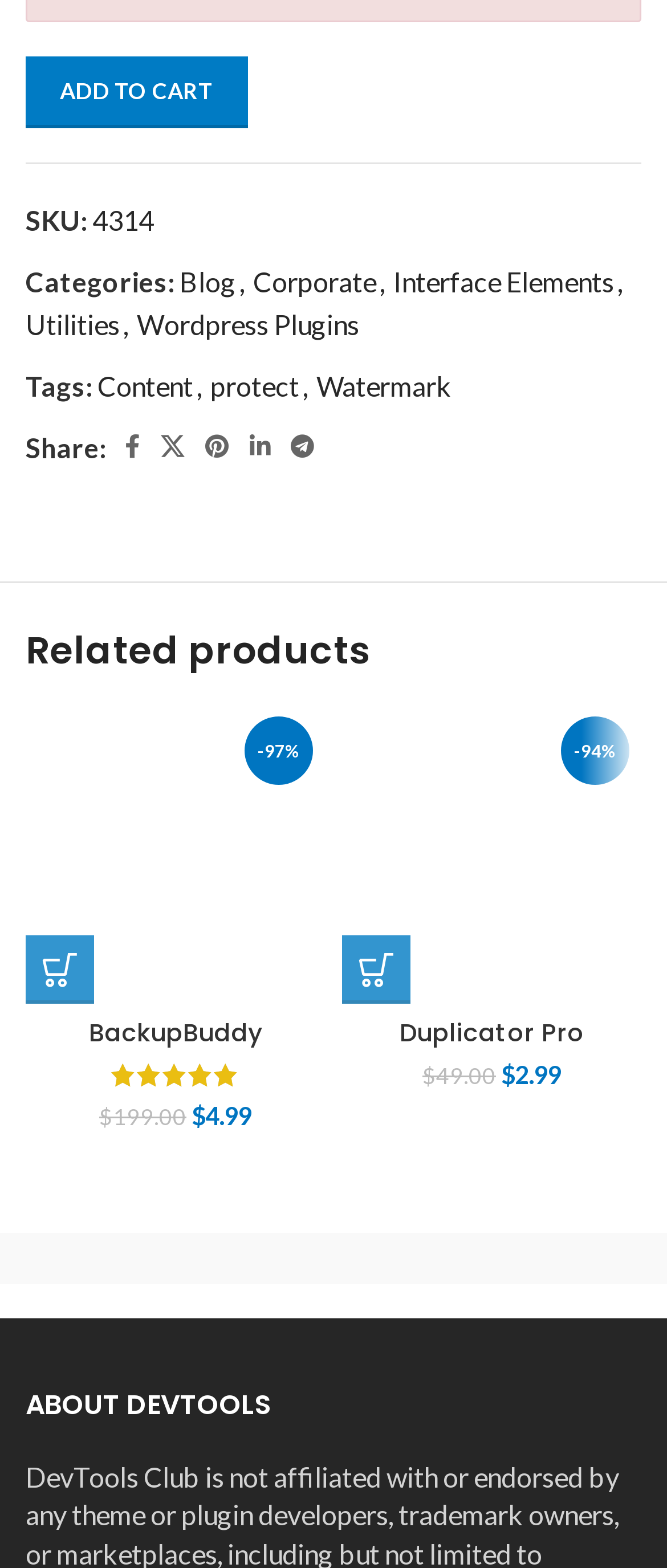Specify the bounding box coordinates of the area to click in order to execute this command: 'View BackupBuddy details'. The coordinates should consist of four float numbers ranging from 0 to 1, and should be formatted as [left, top, right, bottom].

[0.133, 0.648, 0.392, 0.67]